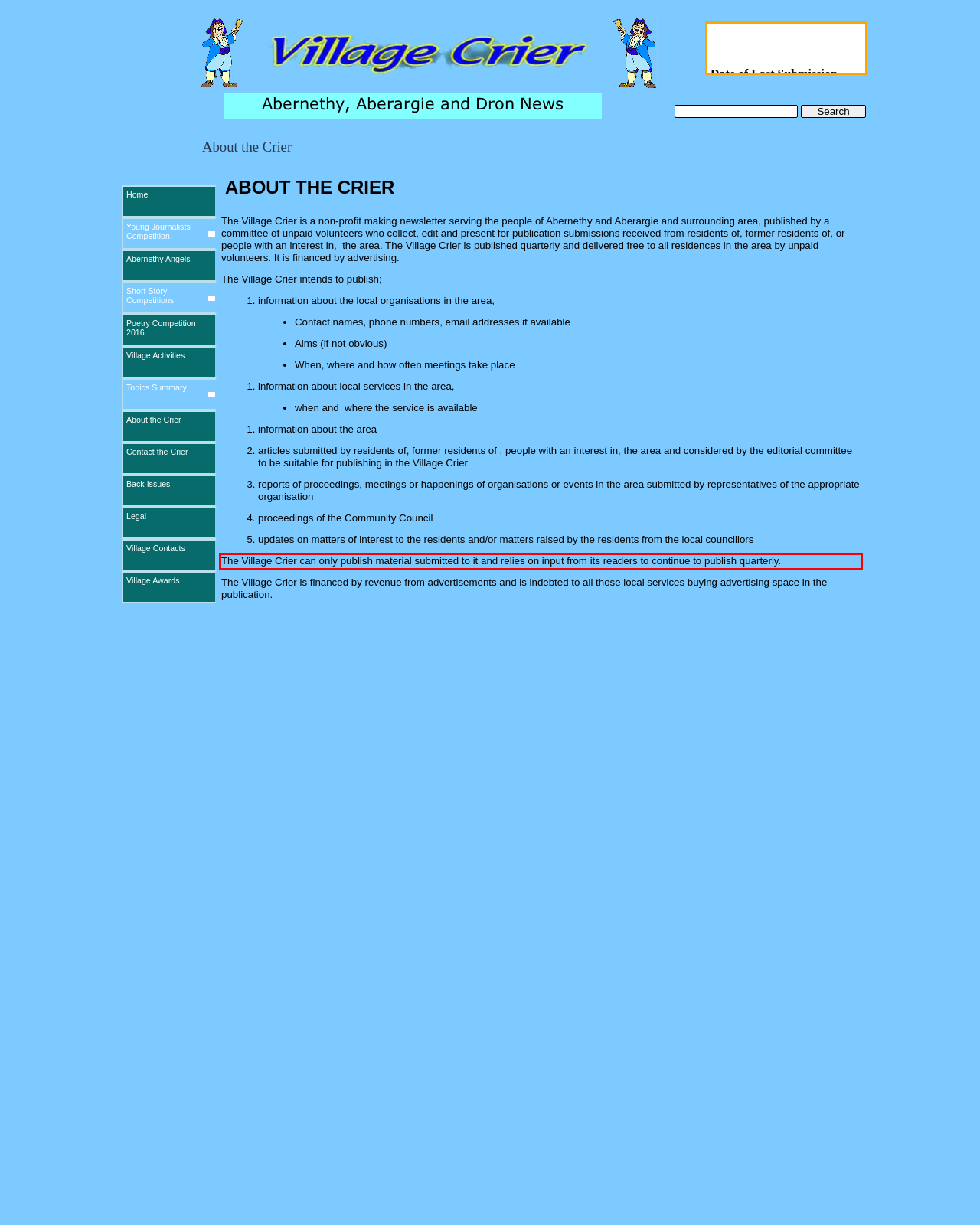Given the screenshot of a webpage, identify the red rectangle bounding box and recognize the text content inside it, generating the extracted text.

The Village Crier can only publish material submitted to it and relies on input from its readers to continue to publish quarterly.